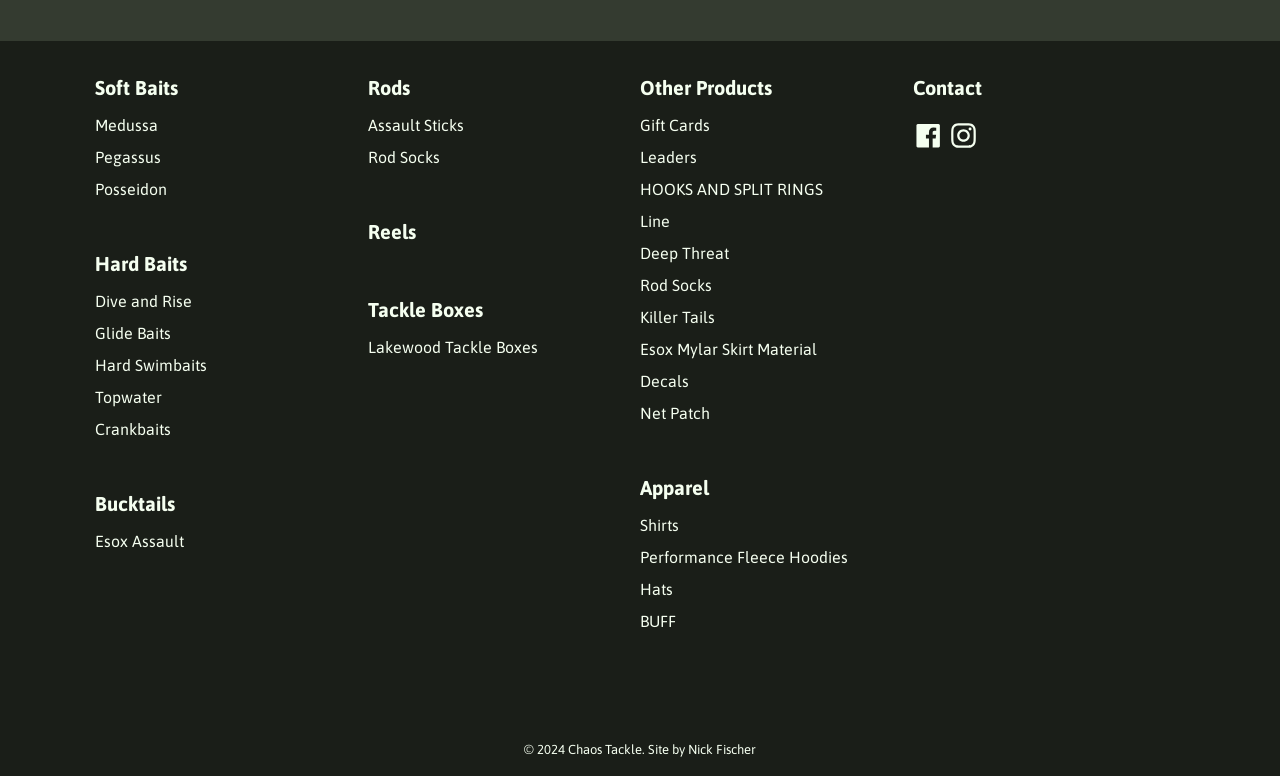Please determine the bounding box coordinates for the UI element described here. Use the format (top-left x, top-left y, bottom-right x, bottom-right y) with values bounded between 0 and 1: Site by Nick Fischer

[0.506, 0.956, 0.591, 0.975]